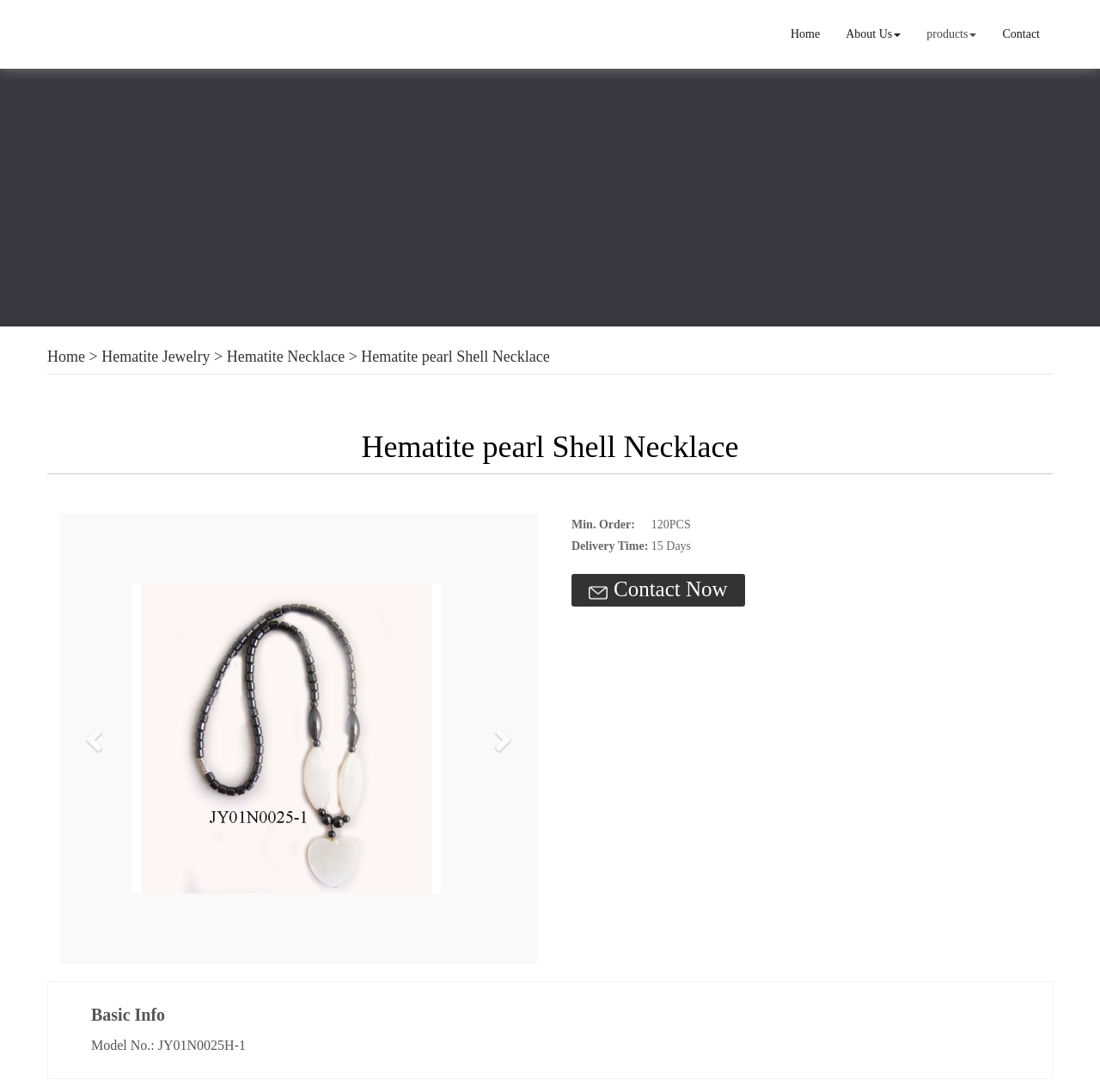Please identify the bounding box coordinates of the area that needs to be clicked to fulfill the following instruction: "Click on Home."

[0.707, 0.012, 0.757, 0.051]